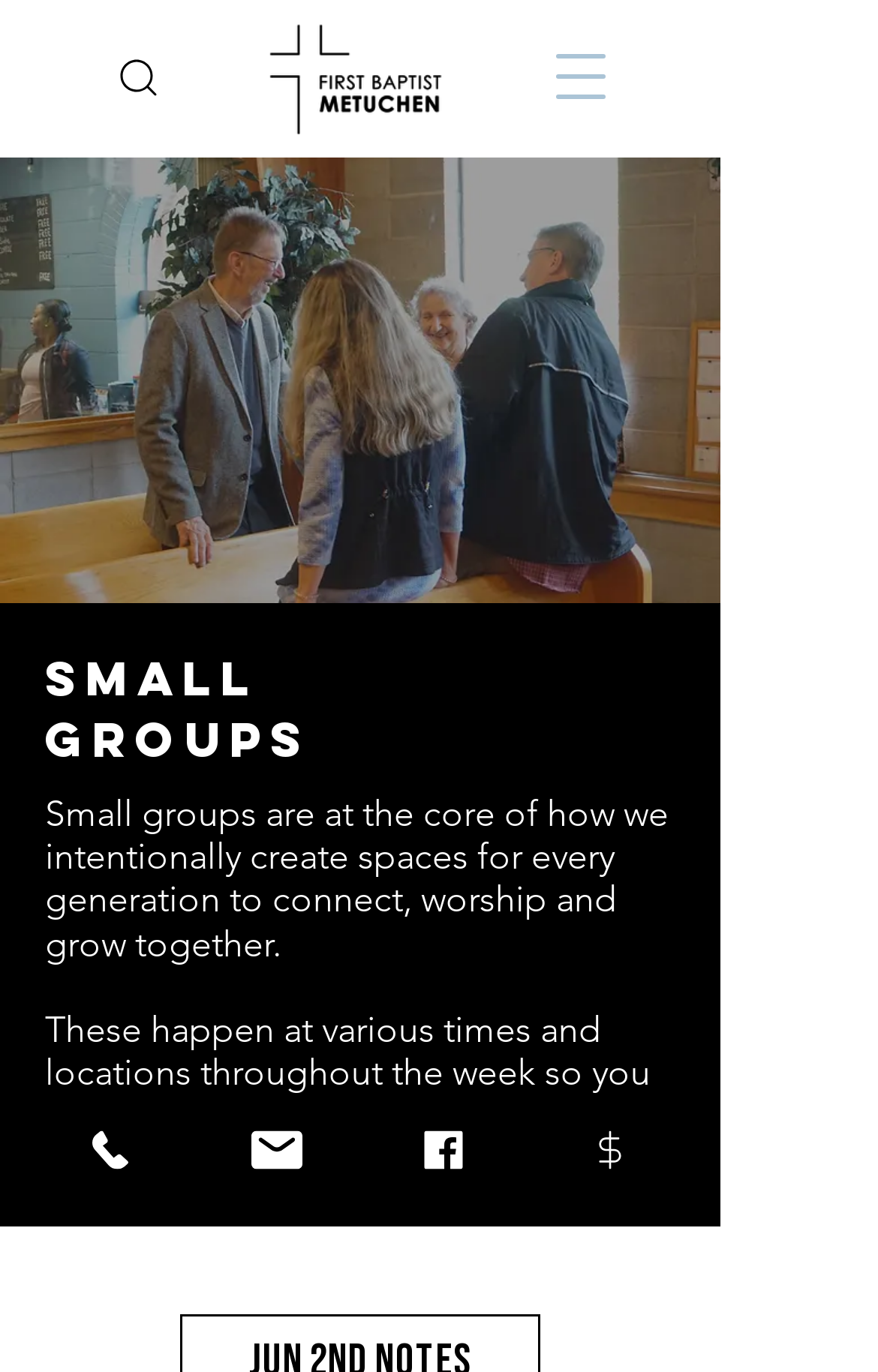Determine the bounding box for the described UI element: "Up".

[0.115, 0.026, 0.2, 0.085]